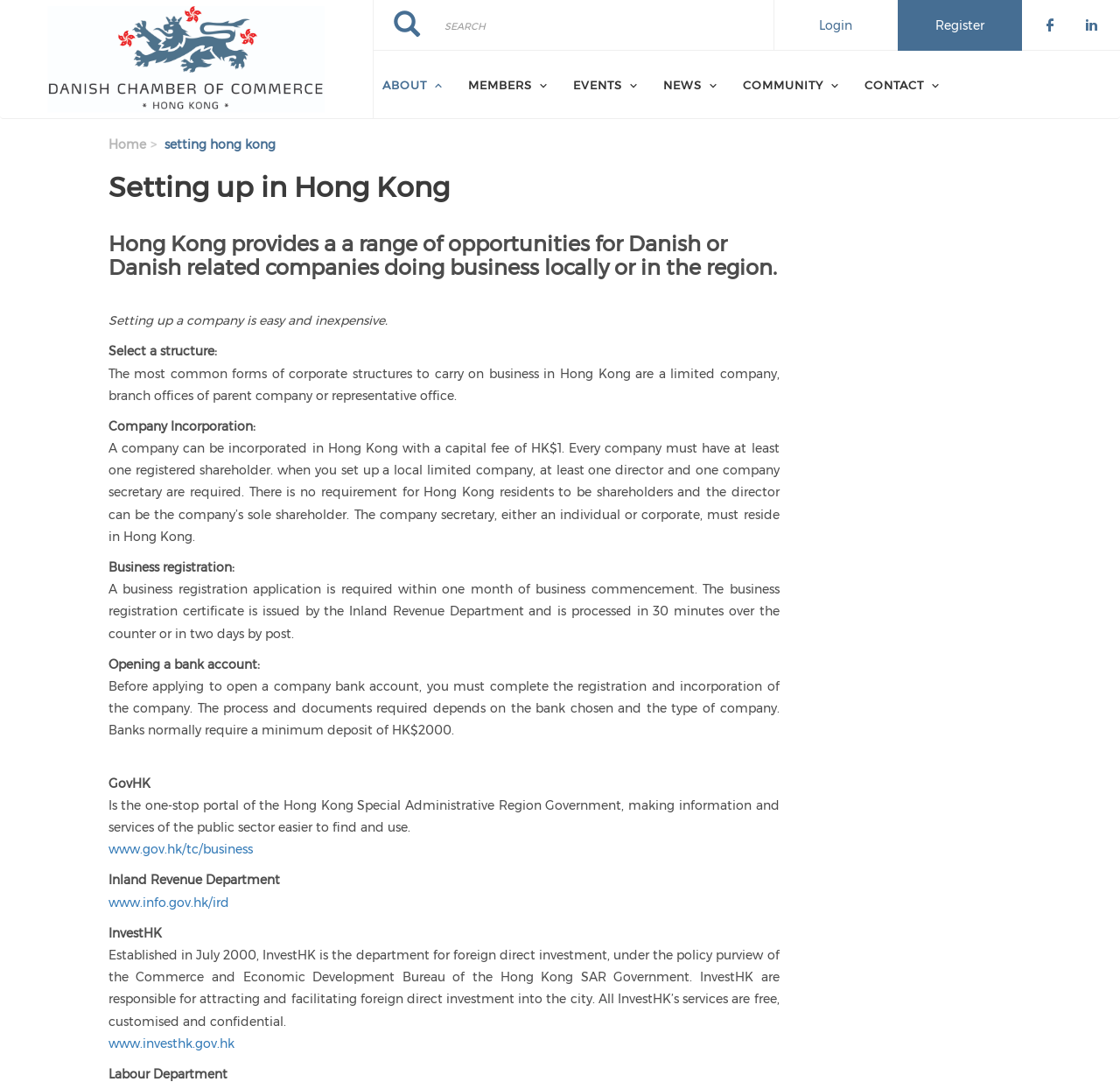Please specify the bounding box coordinates of the area that should be clicked to accomplish the following instruction: "Read about setting up in Hong Kong". The coordinates should consist of four float numbers between 0 and 1, i.e., [left, top, right, bottom].

[0.097, 0.159, 0.696, 0.187]